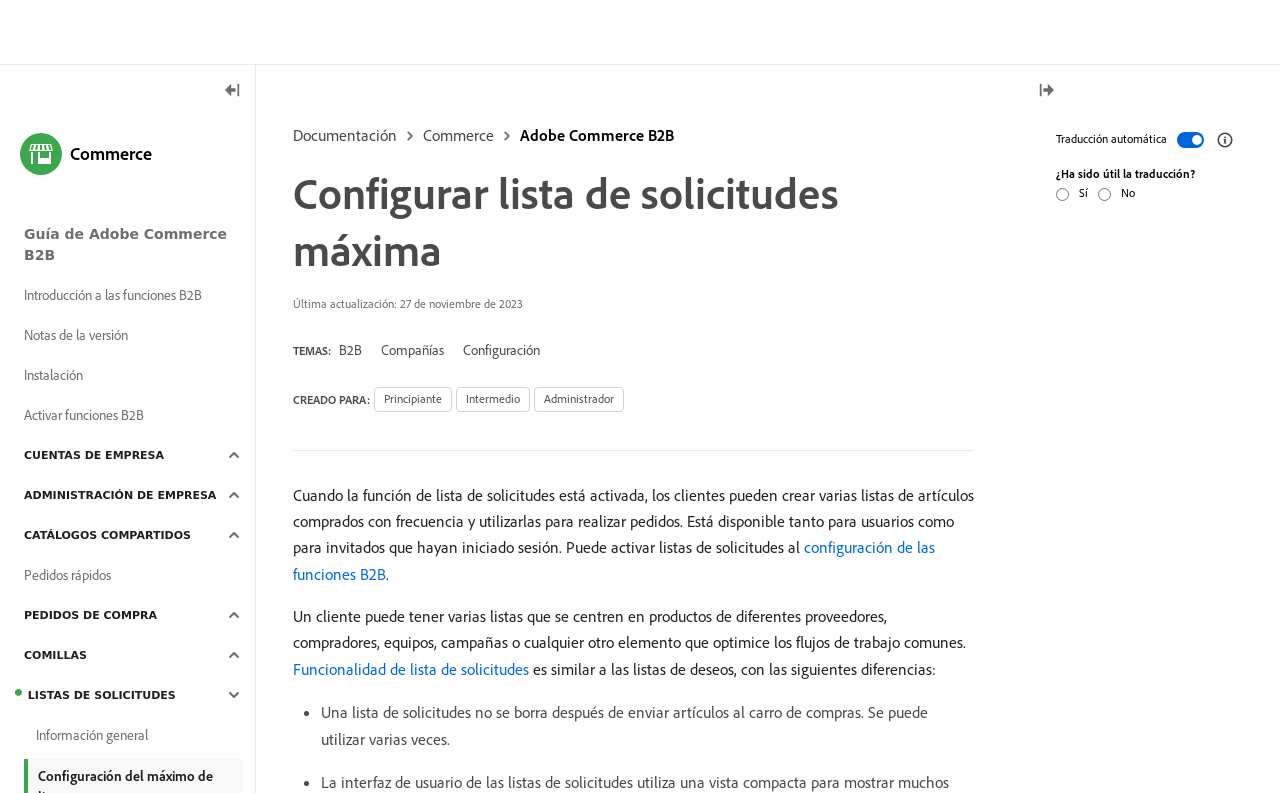Identify the coordinates of the bounding box for the element that must be clicked to accomplish the instruction: "Click the 'LISTAS DE SOLICITUDES' link".

[0.009, 0.831, 0.19, 0.871]